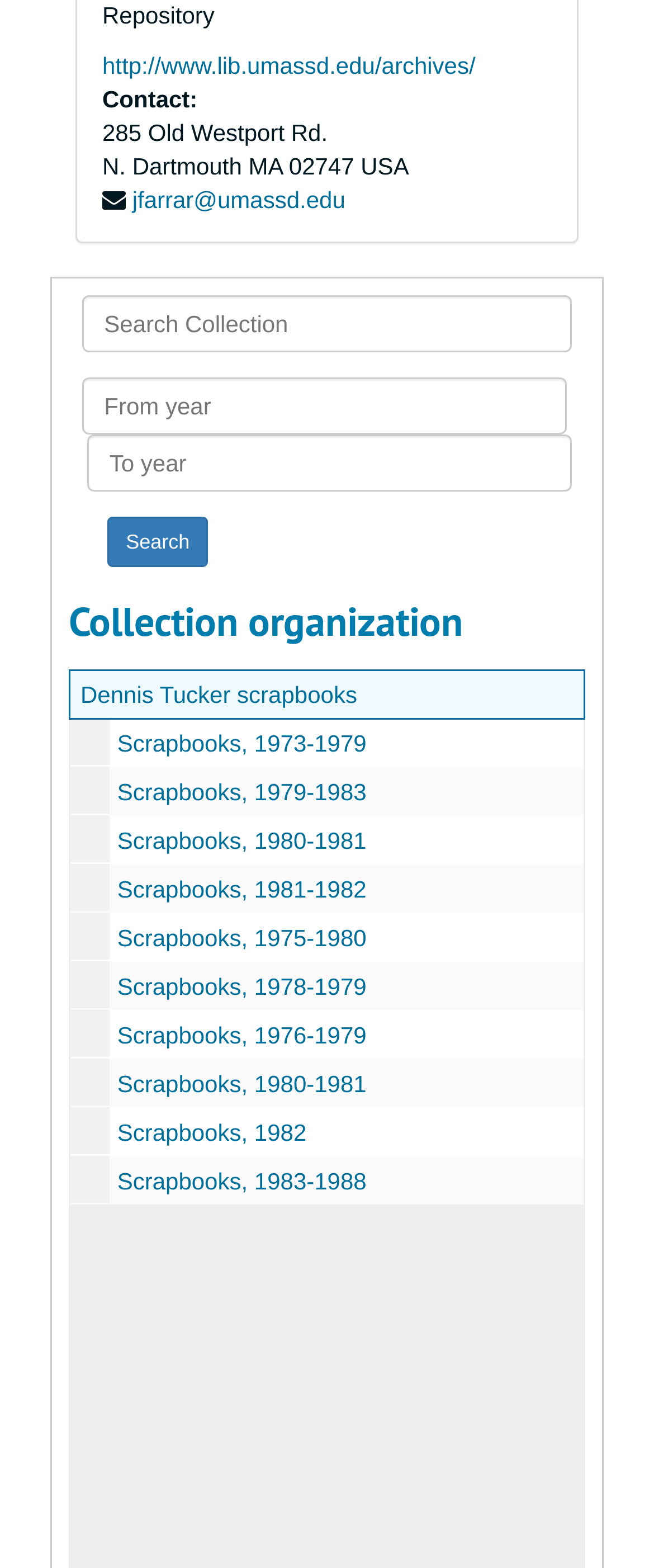Respond with a single word or phrase to the following question:
What type of items are listed under 'Collection organization'?

Scrapbooks